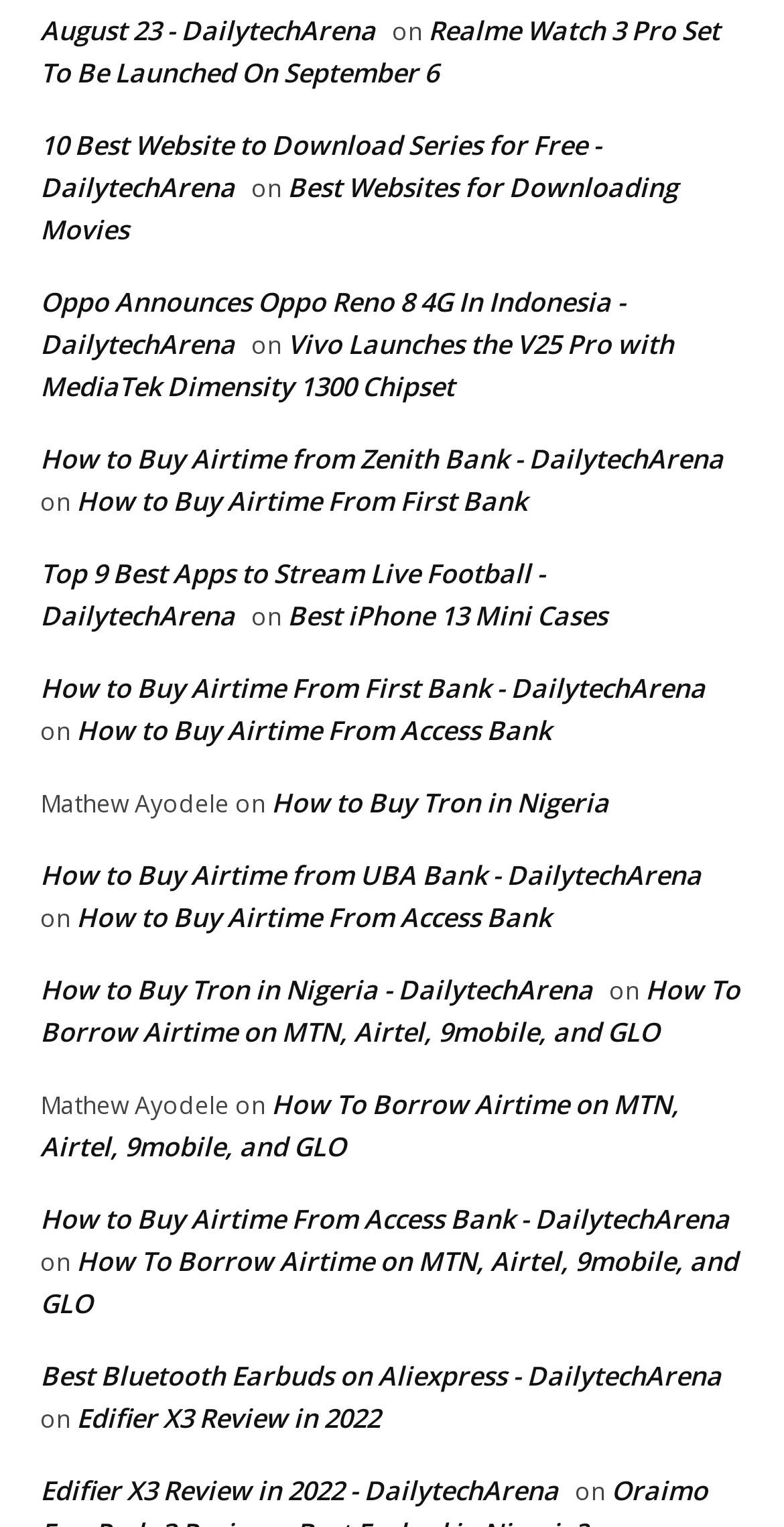Answer the question briefly using a single word or phrase: 
How many times does the word 'on' appear on this webpage?

4